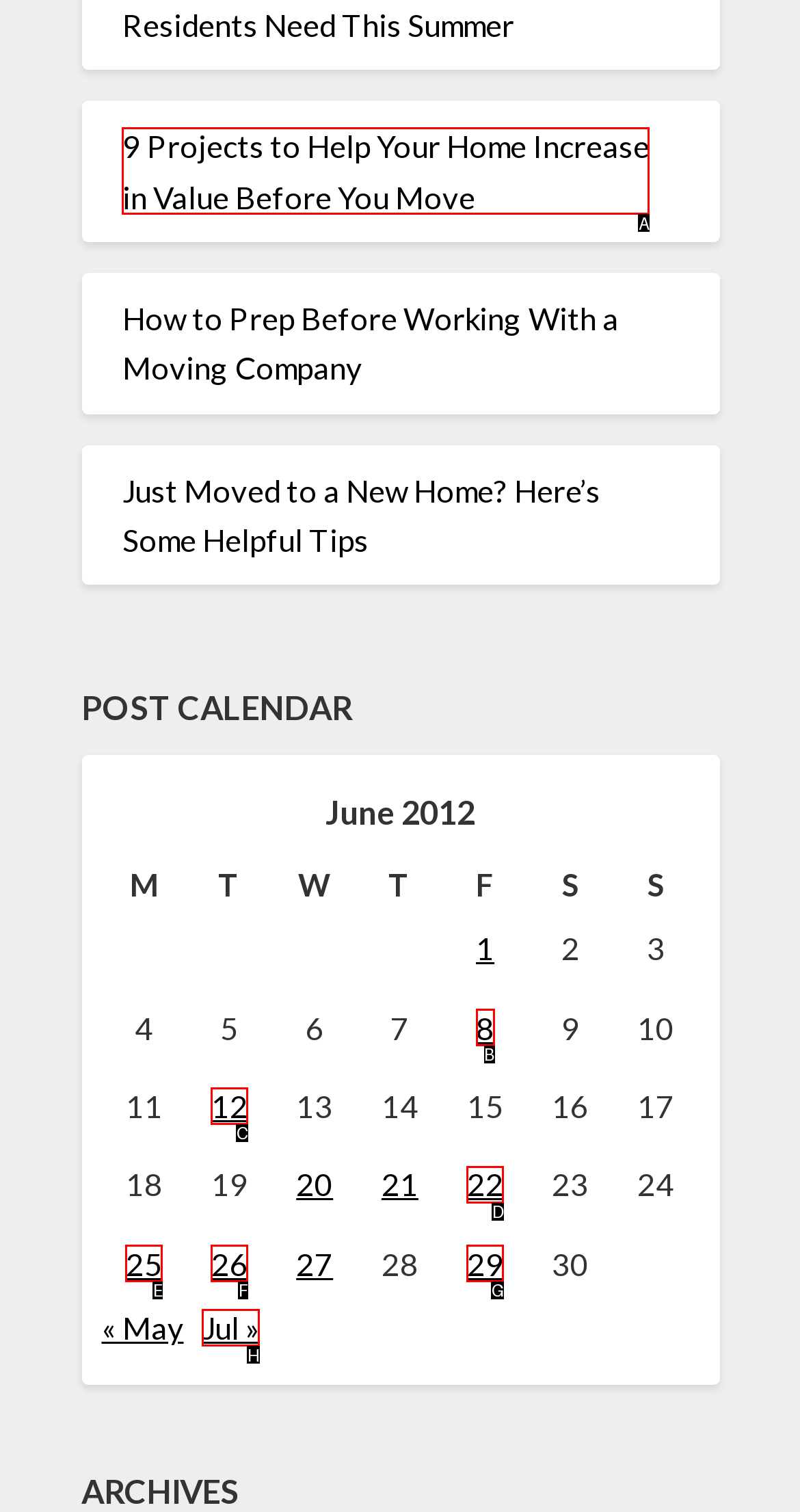Choose the HTML element that best fits the given description: Idlewild. Answer by stating the letter of the option.

None